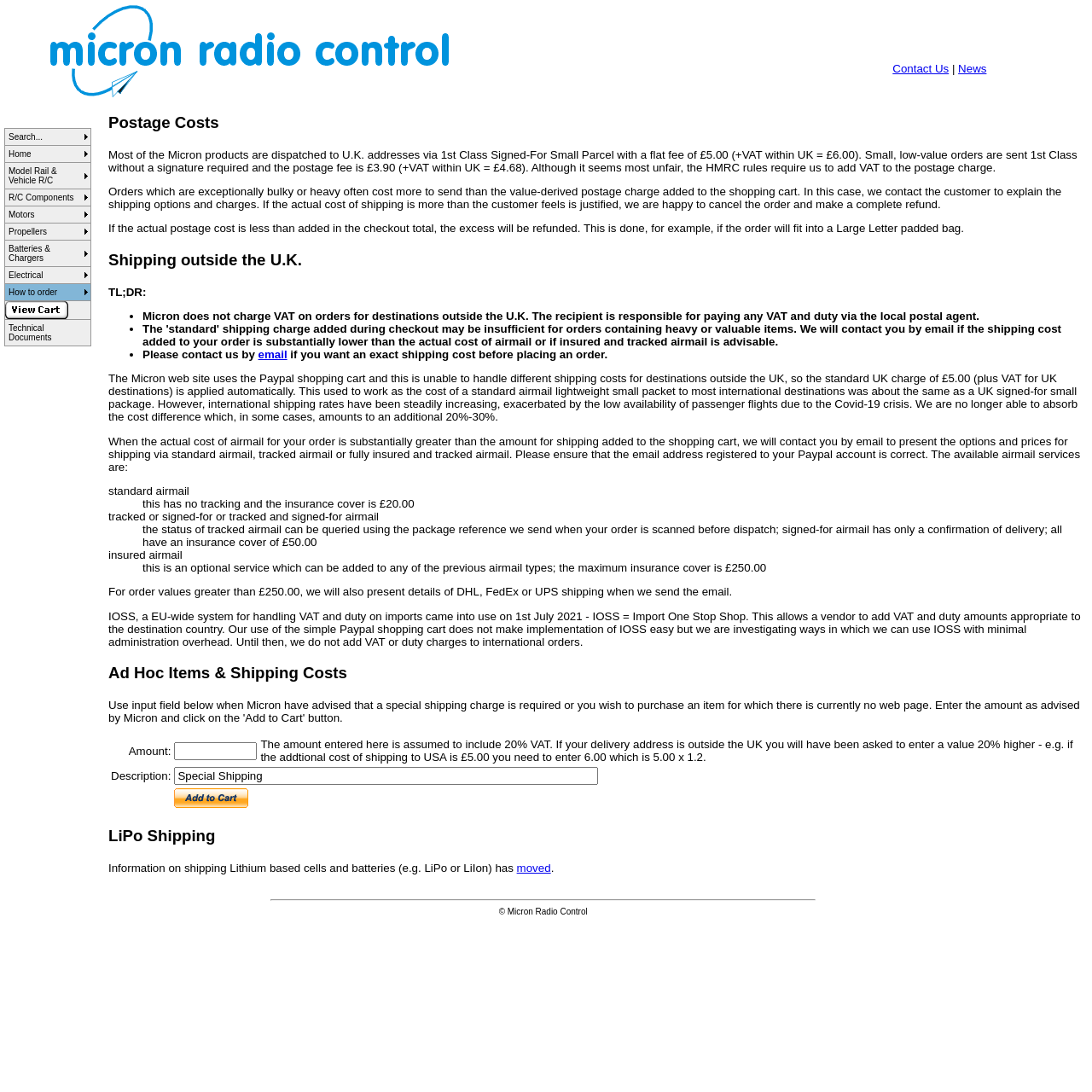Answer the question below in one word or phrase:
What is the first link in the top navigation bar?

Contact Us